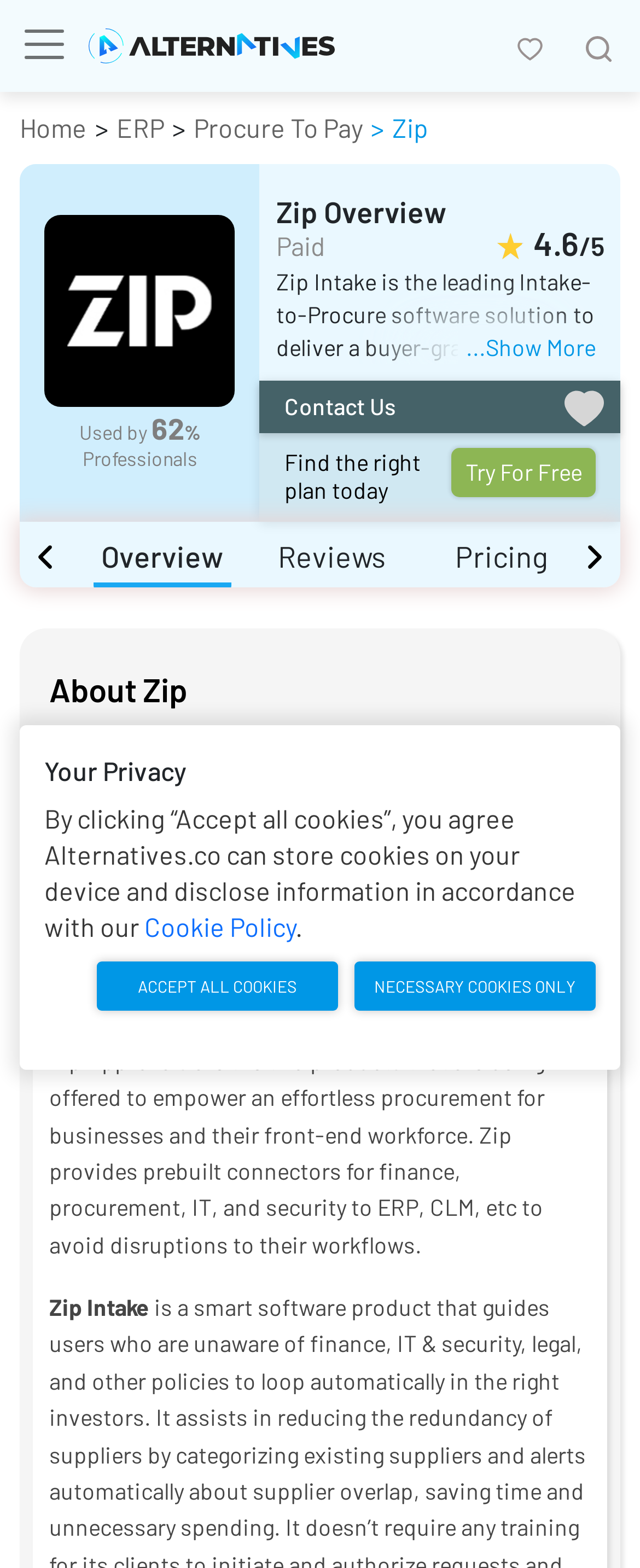Specify the bounding box coordinates of the region I need to click to perform the following instruction: "Click on the Prove star link". The coordinates must be four float numbers in the range of 0 to 1, i.e., [left, top, right, bottom].

None